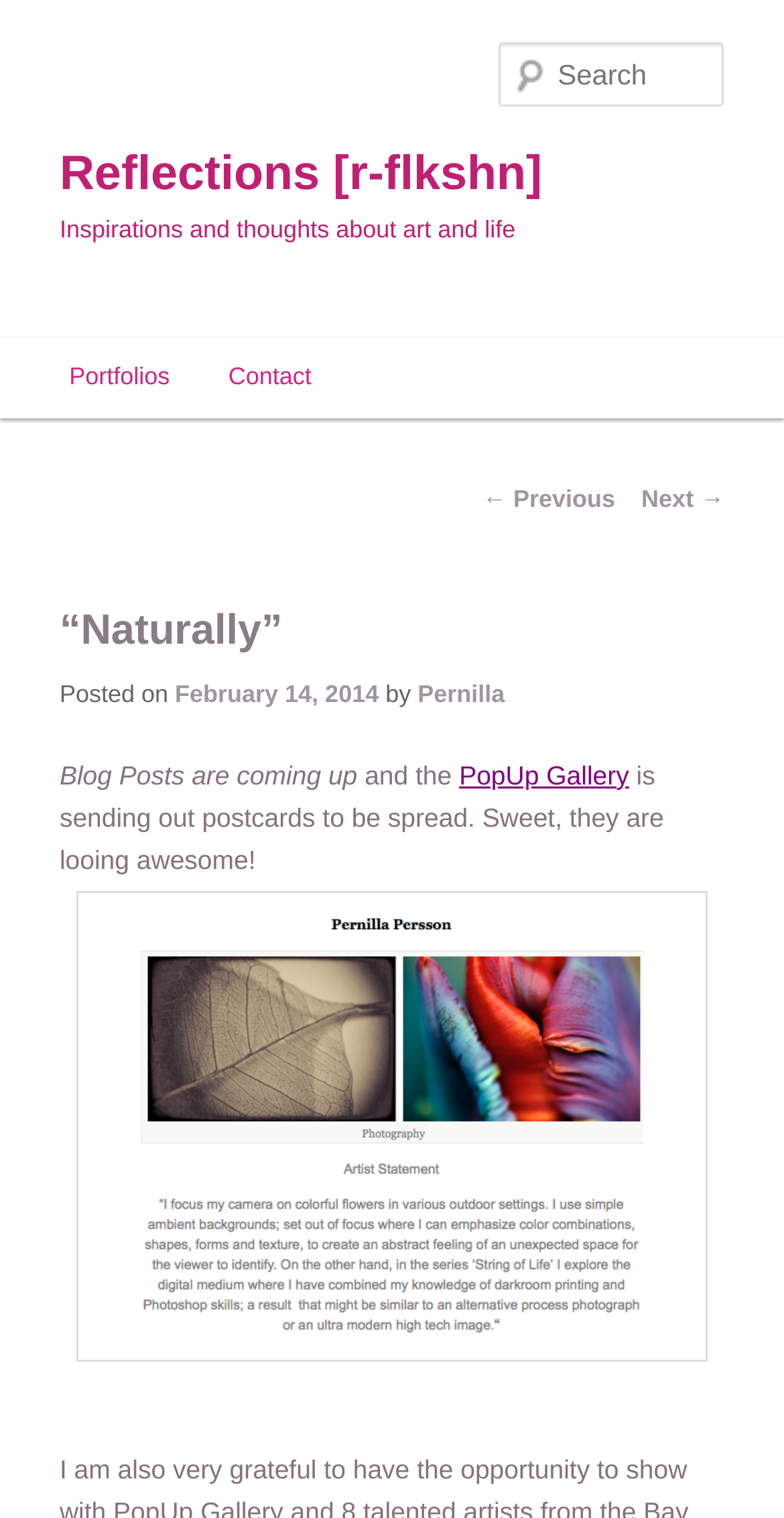Create an in-depth description of the webpage, covering main sections.

This webpage is a blog post titled "Naturally" from the "Reflections [r-flkshn]" website. At the top, there is a link to skip to the primary content. Below that, the website's title "Reflections [r-flkshn]" is displayed prominently, with a link to the website's homepage. 

Next to the website title, there is a heading that describes the website as a collection of "Inspirations and thoughts about art and life". On the right side of the page, there is a search box labeled "Search Search". 

Below the search box, there is a main menu with links to "Portfolios" and "Contact". Further down, there is a post navigation section with links to the previous and next posts. 

The main content of the blog post is divided into sections. The first section has a heading "“Naturally”" and displays the post's metadata, including the date "February 14, 2014" and the author "Pernilla". 

The next section contains a brief text about upcoming blog posts and a link to "PopUp Gallery". The text also mentions that the gallery is sending out postcards. 

Finally, there is a large image at the bottom of the page, labeled "021214-Natrually", which takes up most of the width of the page.